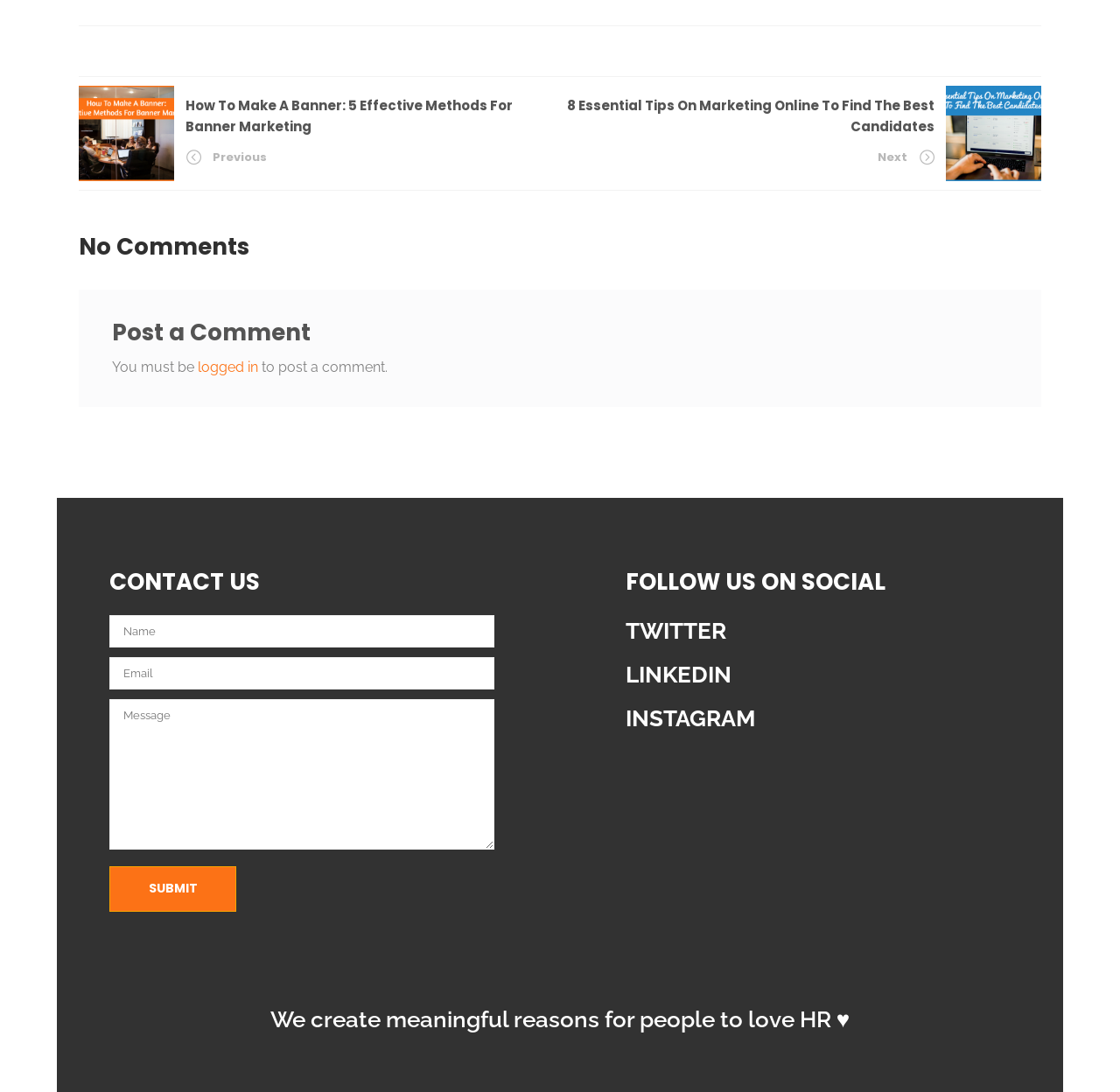Given the element description "name="your-message" placeholder="Message"", identify the bounding box of the corresponding UI element.

[0.098, 0.64, 0.441, 0.778]